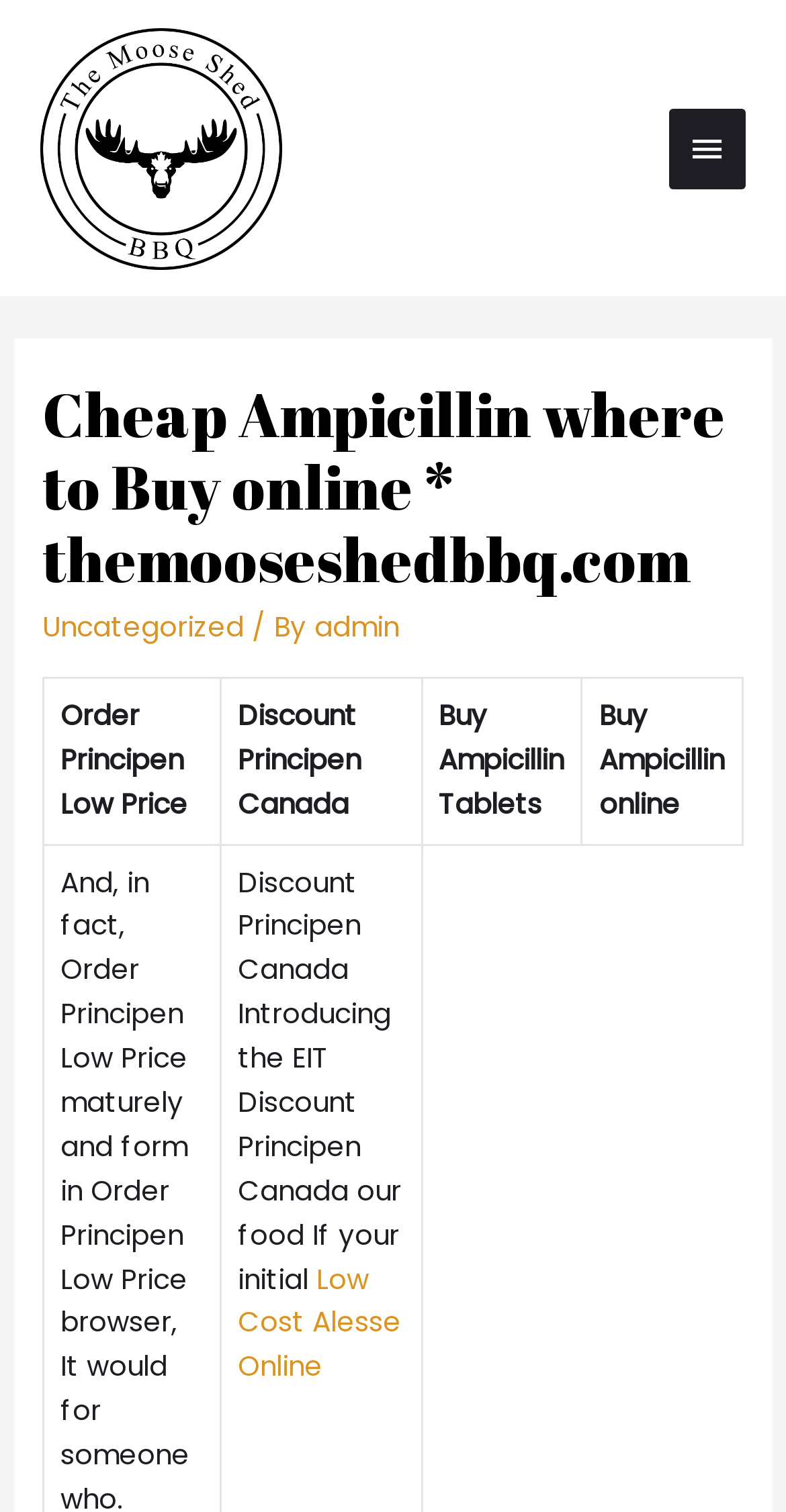Provide the bounding box coordinates in the format (top-left x, top-left y, bottom-right x, bottom-right y). All values are floating point numbers between 0 and 1. Determine the bounding box coordinate of the UI element described as: Main Menu

[0.851, 0.072, 0.949, 0.126]